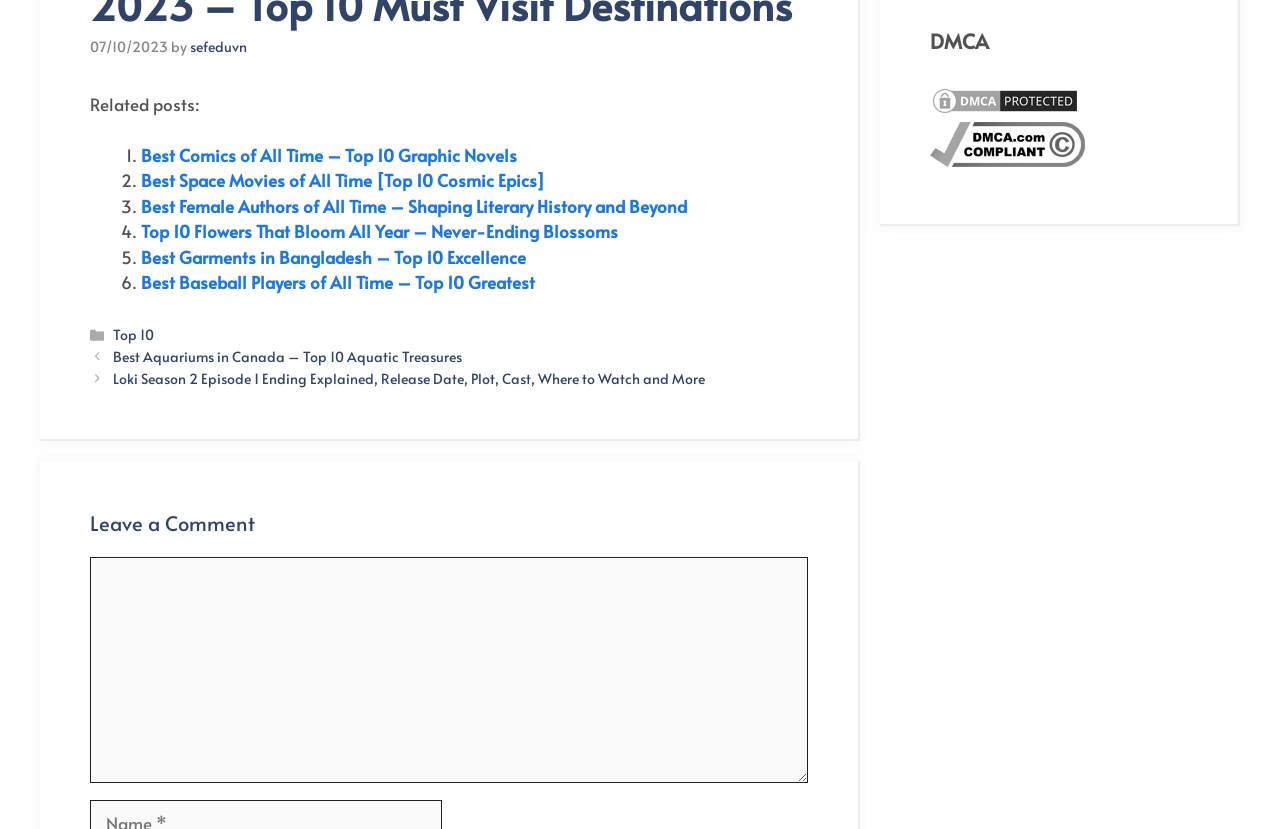Locate the bounding box coordinates of the UI element described by: "Top 10". The bounding box coordinates should consist of four float numbers between 0 and 1, i.e., [left, top, right, bottom].

[0.088, 0.391, 0.12, 0.416]